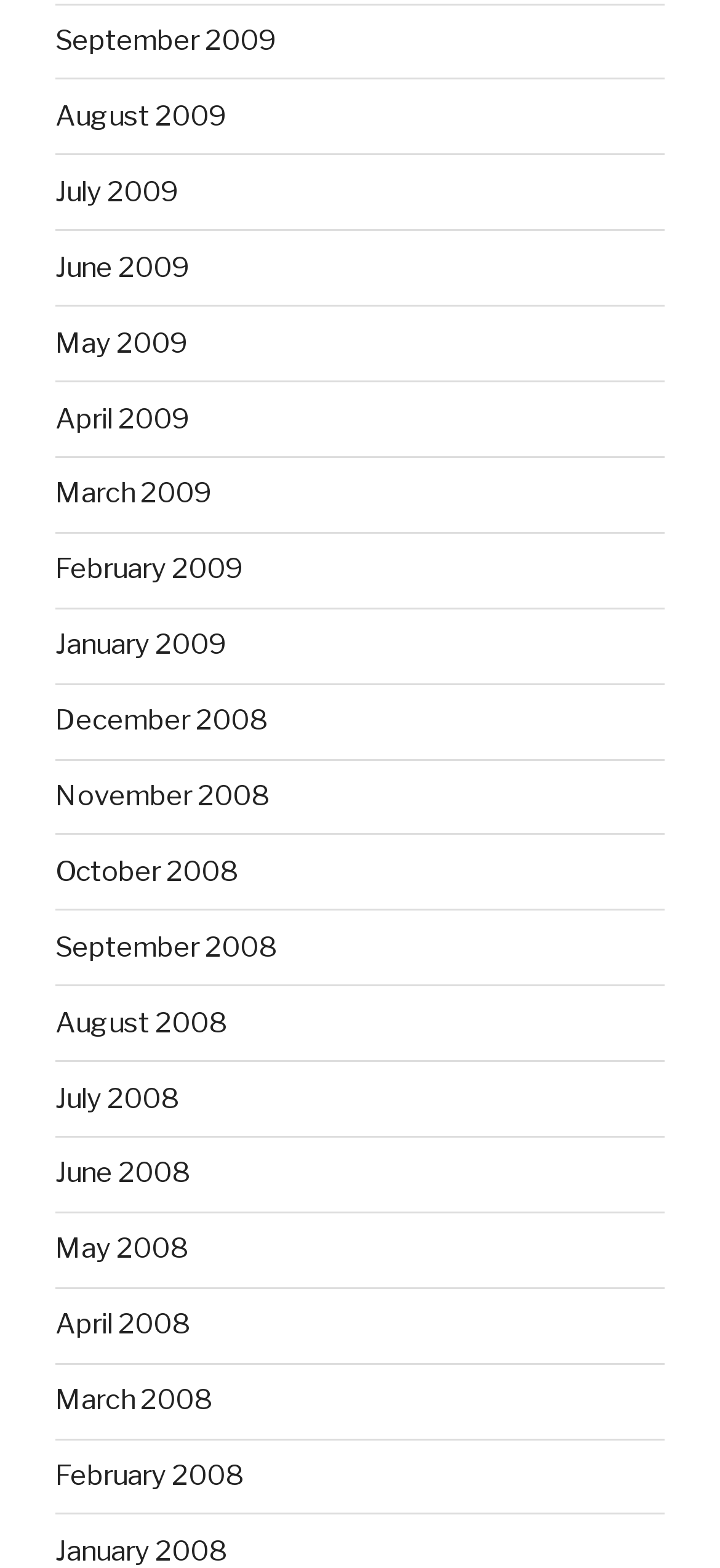Please specify the bounding box coordinates of the clickable section necessary to execute the following command: "view March 2009".

[0.077, 0.304, 0.295, 0.326]